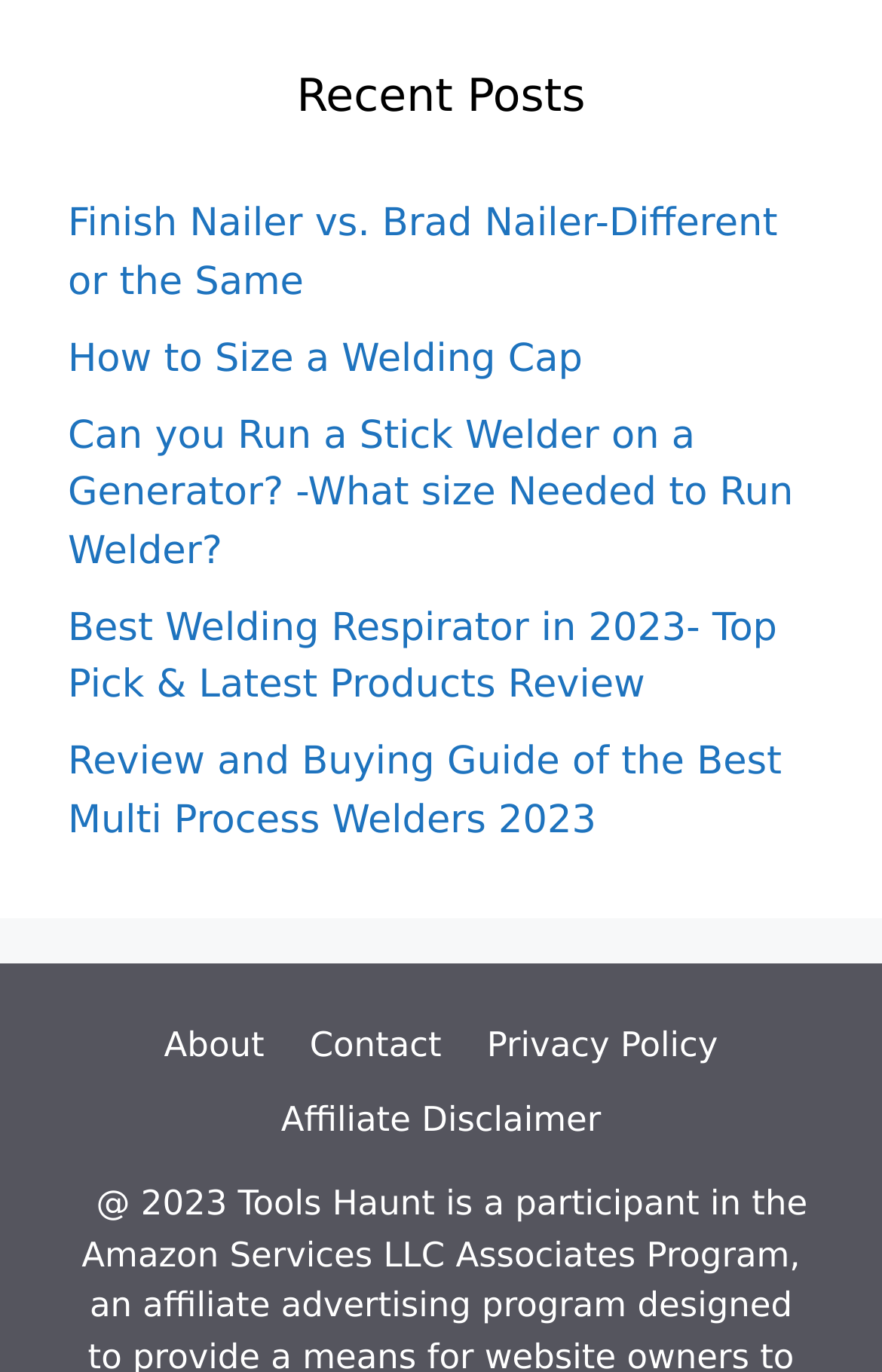Can you show the bounding box coordinates of the region to click on to complete the task described in the instruction: "View recent posts"?

[0.077, 0.045, 0.923, 0.094]